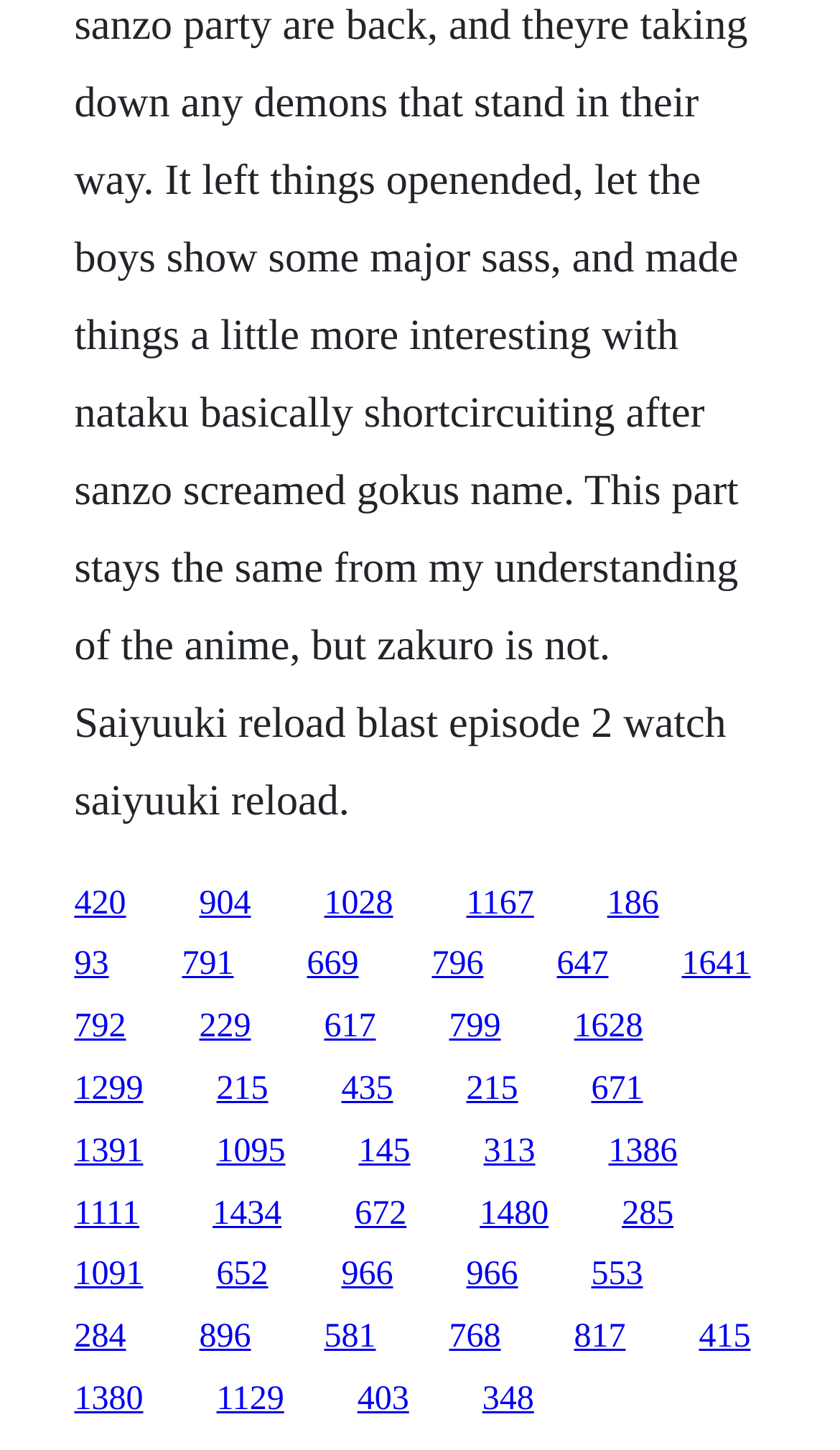Point out the bounding box coordinates of the section to click in order to follow this instruction: "access the fifth link on the third row".

[0.555, 0.738, 0.617, 0.764]